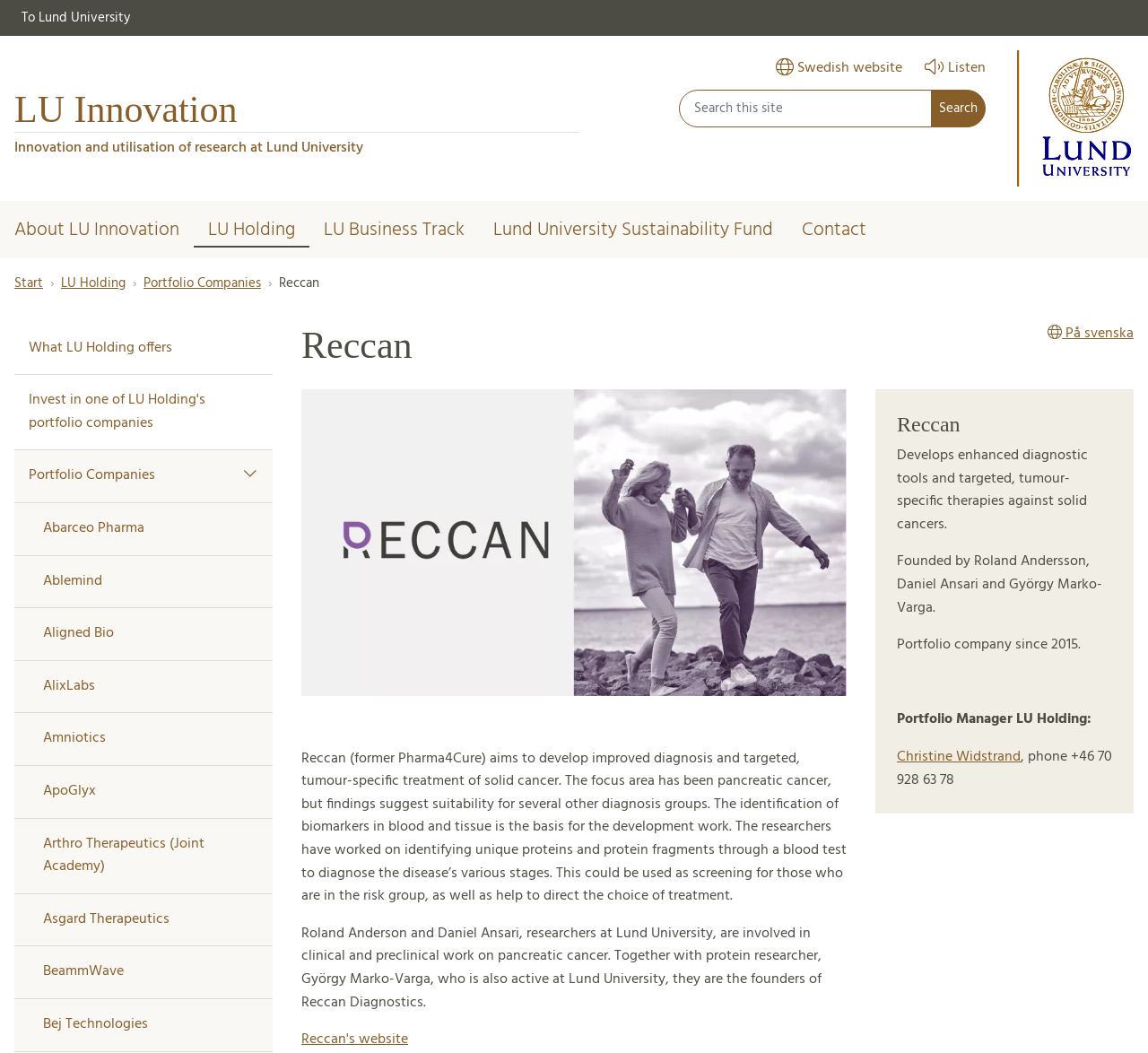Please indicate the bounding box coordinates for the clickable area to complete the following task: "Visit Reccan's website". The coordinates should be specified as four float numbers between 0 and 1, i.e., [left, top, right, bottom].

[0.262, 0.976, 0.355, 0.998]